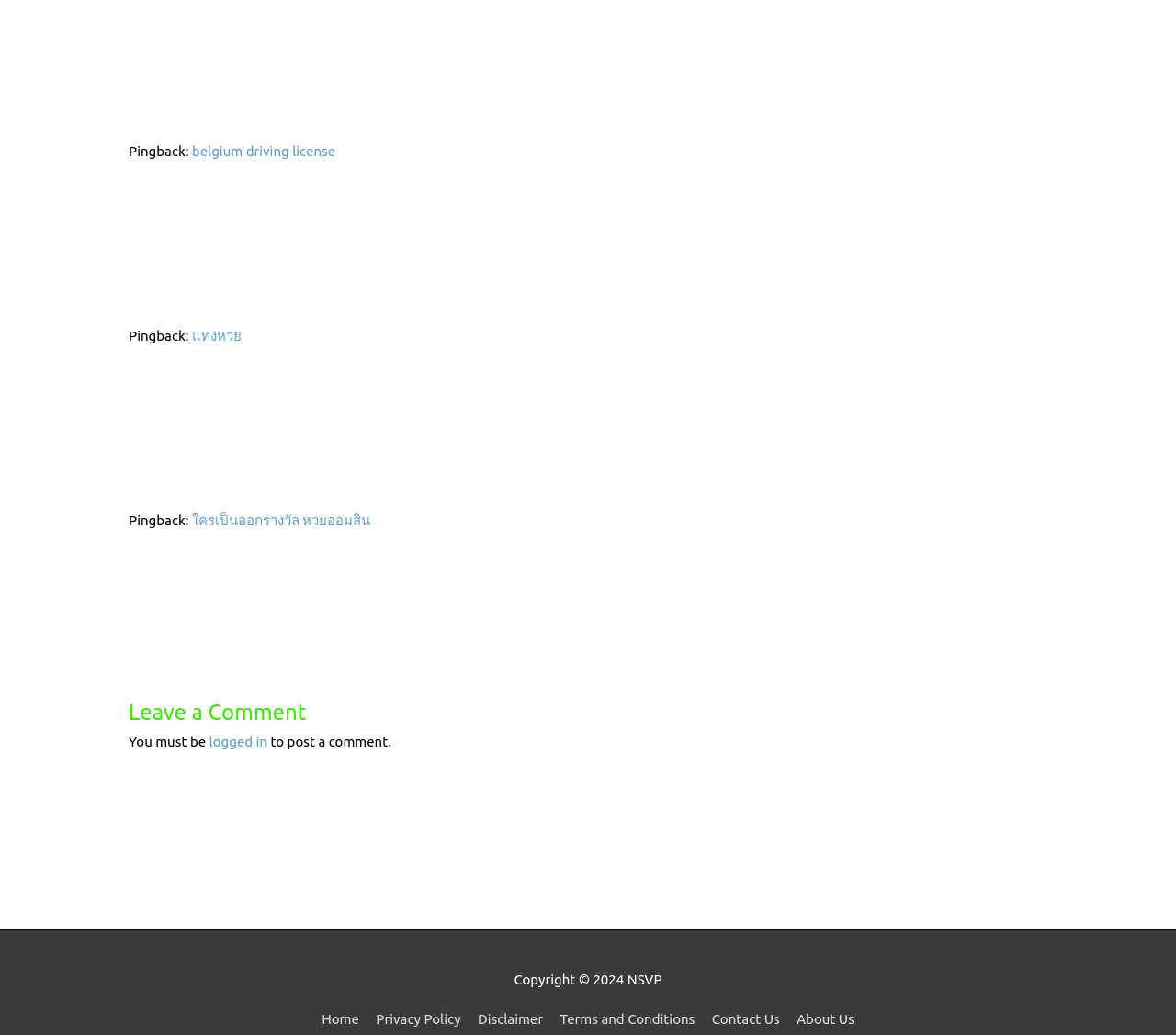Please provide a comprehensive answer to the question below using the information from the image: What is the copyright year?

I found the copyright year by looking at the StaticText element with the text 'Copyright © 2024' located at the bottom of the webpage.